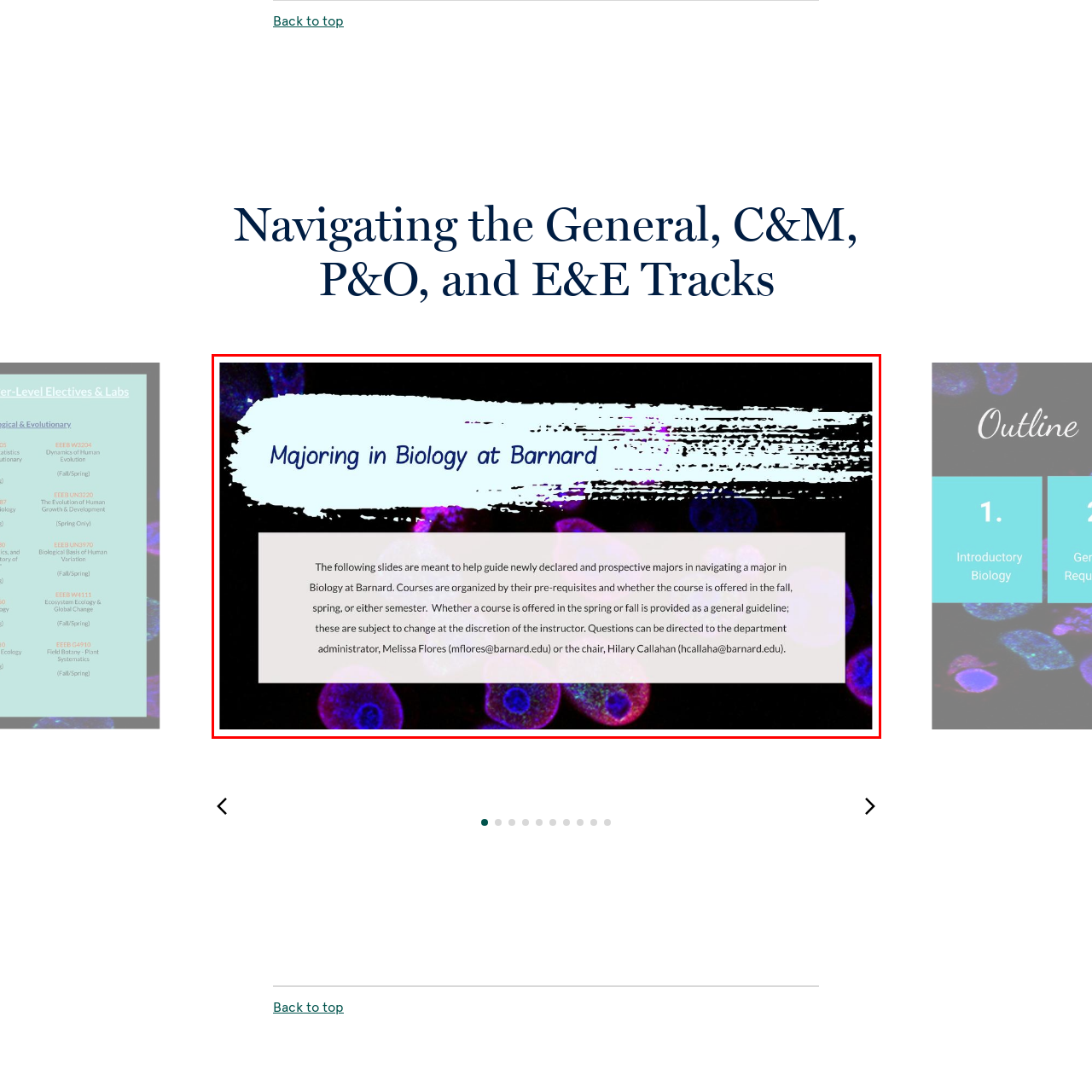Direct your attention to the red-bounded image and answer the question with a single word or phrase:
Who can prospective students contact for further inquiries?

Department administrator or chair